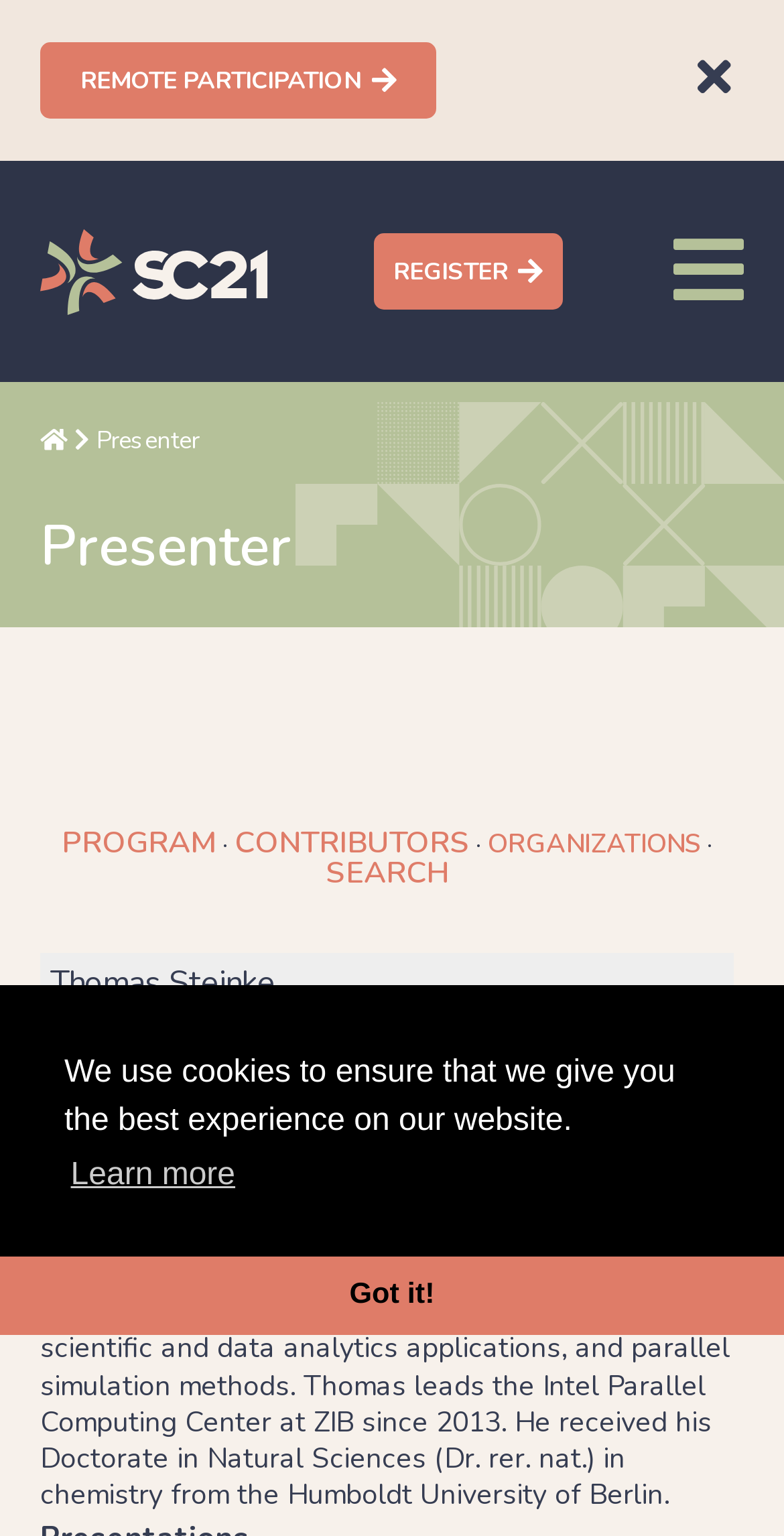Pinpoint the bounding box coordinates of the element you need to click to execute the following instruction: "Search for a presenter". The bounding box should be represented by four float numbers between 0 and 1, in the format [left, top, right, bottom].

[0.415, 0.555, 0.572, 0.581]